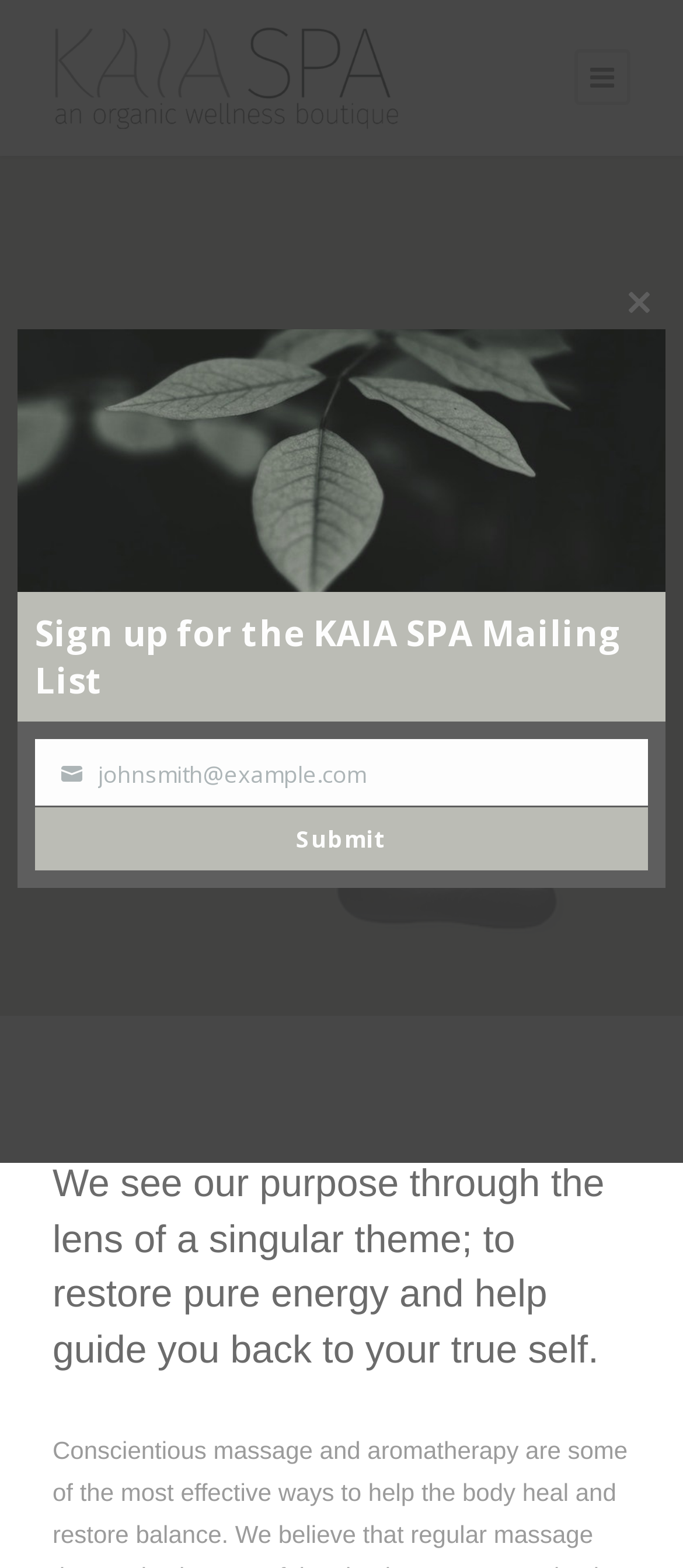What is the main purpose of the webpage?
Give a single word or phrase answer based on the content of the image.

Introduce KAIA